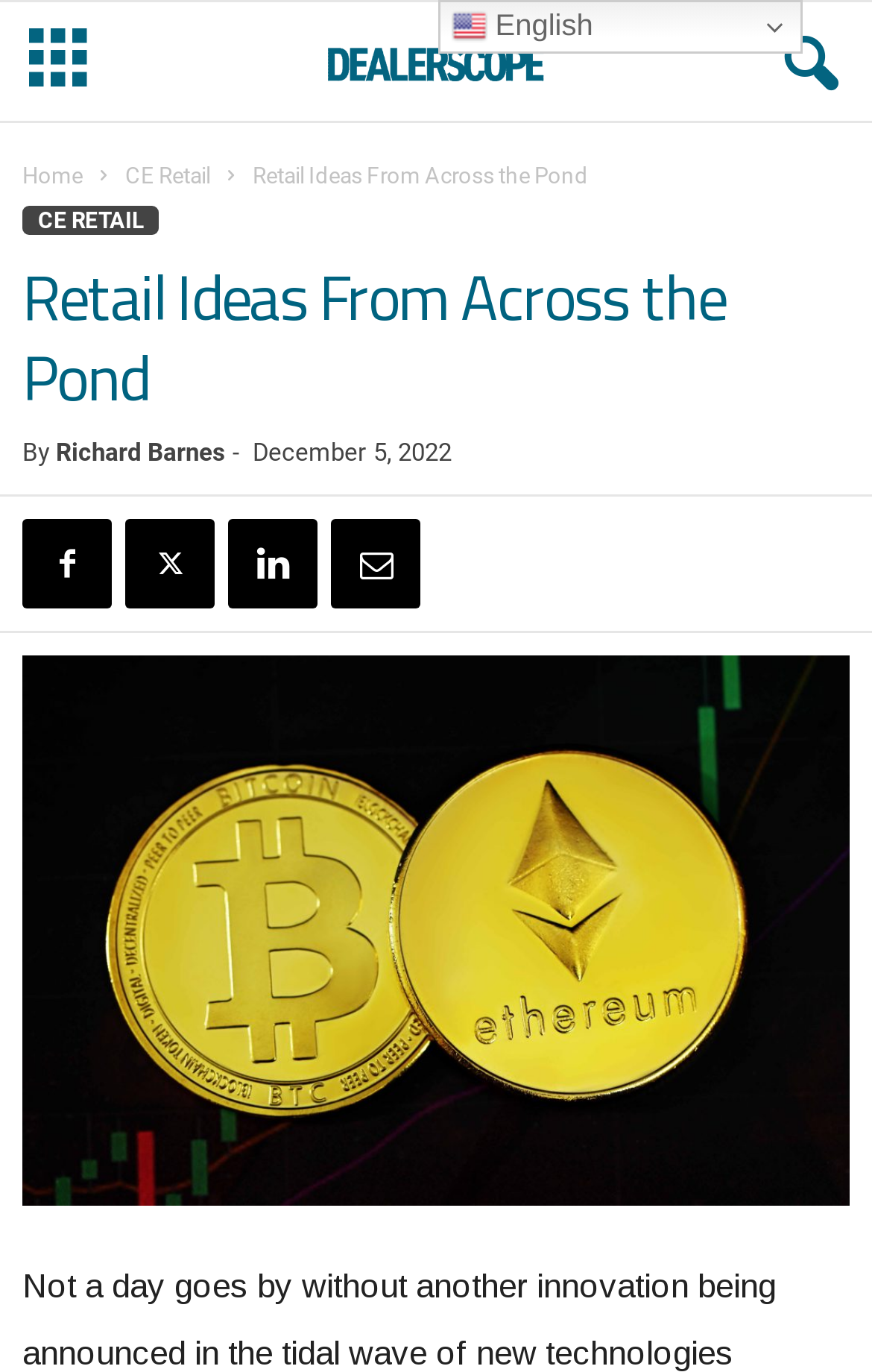Determine the bounding box coordinates for the area you should click to complete the following instruction: "go to home page".

[0.026, 0.119, 0.095, 0.137]